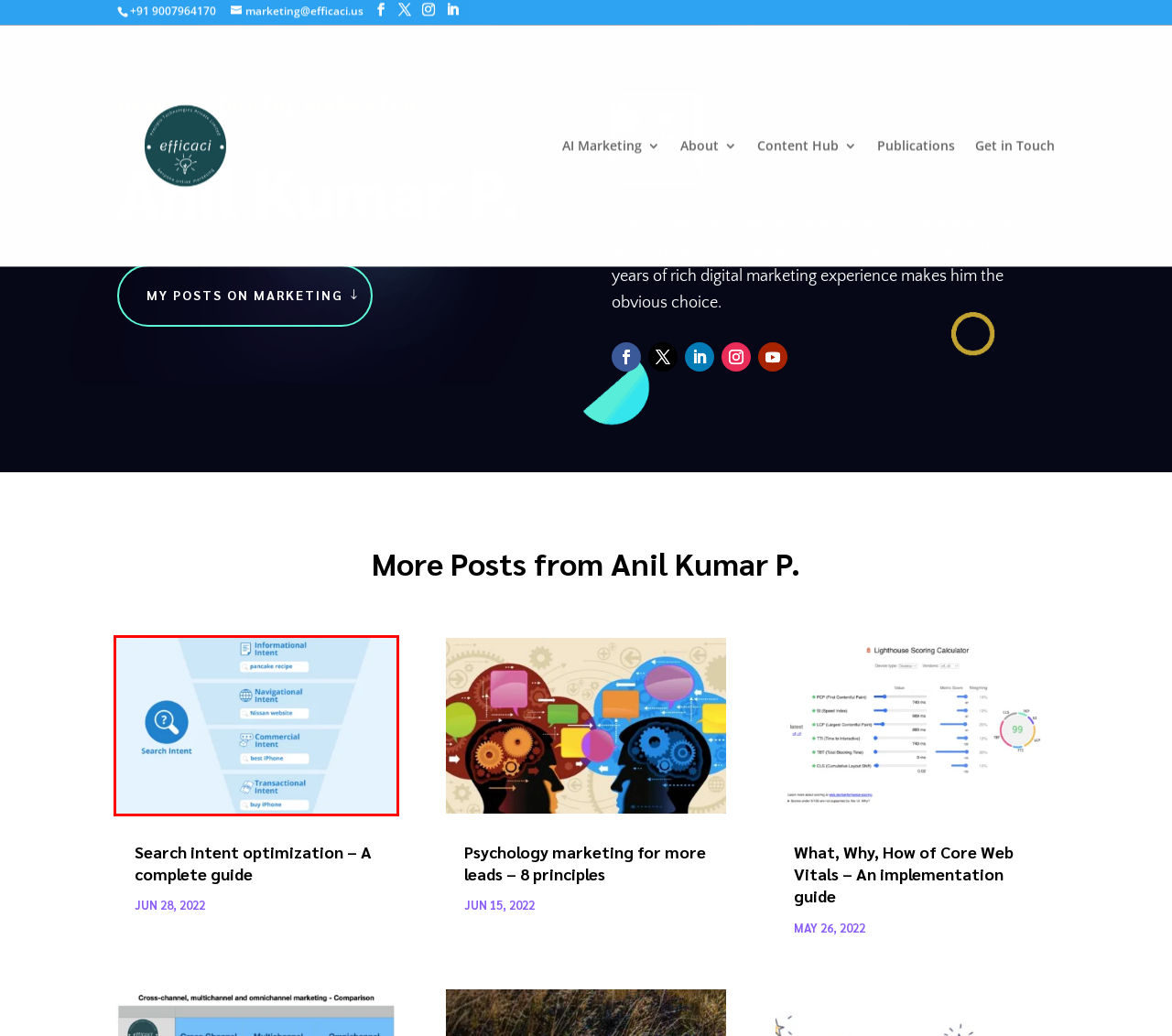Given a screenshot of a webpage with a red bounding box around an element, choose the most appropriate webpage description for the new page displayed after clicking the element within the bounding box. Here are the candidates:
A. Terms and conditions of using efficaci.us | efficaci
B. Search intent optimization - A complete guide | efficaci
C. SMM in 2022 - 6 mantras to boost your brand | efficaci
D. What, Why, How of Core Web Vitals - An implementation guide | efficaci
E. AI Digital Marketing - Perspective of a seasoned marketer | efficaci
F. Psychology marketing for more leads - 8 principles | efficaci
G. Digital marketing agency | Bespoke growth hustle | efficaci
H. Publications | efficaci

B